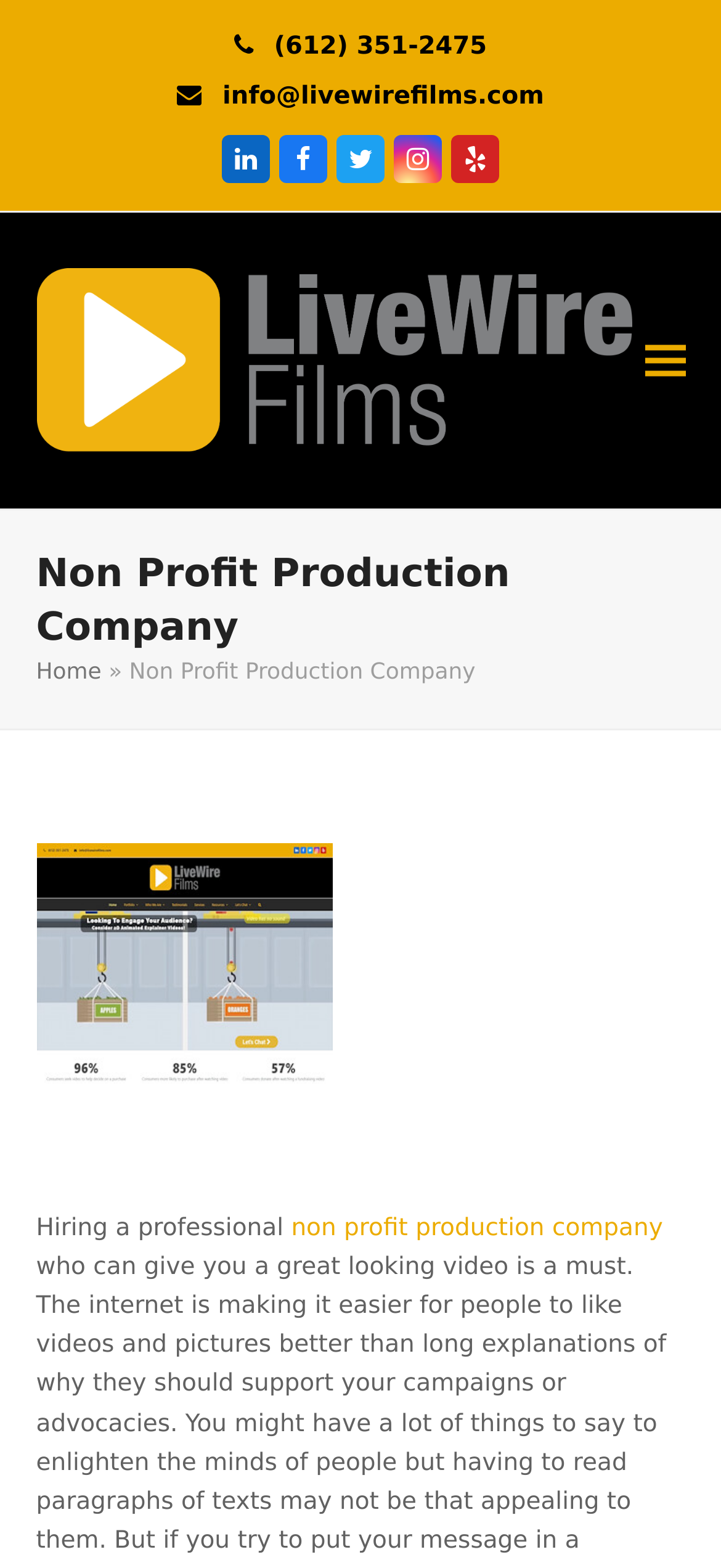Identify the coordinates of the bounding box for the element described below: "(612) 351-2475". Return the coordinates as four float numbers between 0 and 1: [left, top, right, bottom].

[0.38, 0.021, 0.675, 0.039]